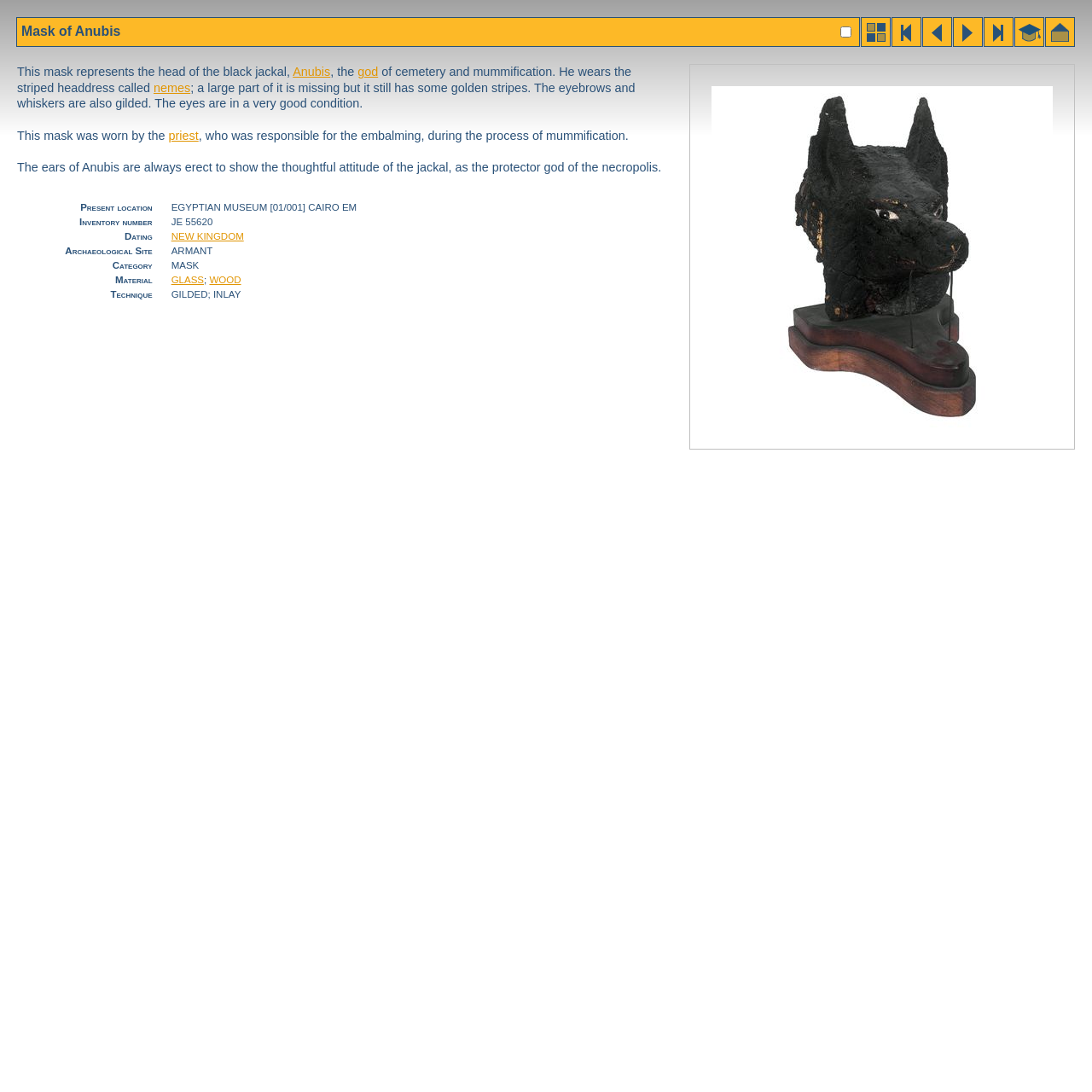Using a single word or phrase, answer the following question: 
What is the name of the mask?

Mask of Anubis